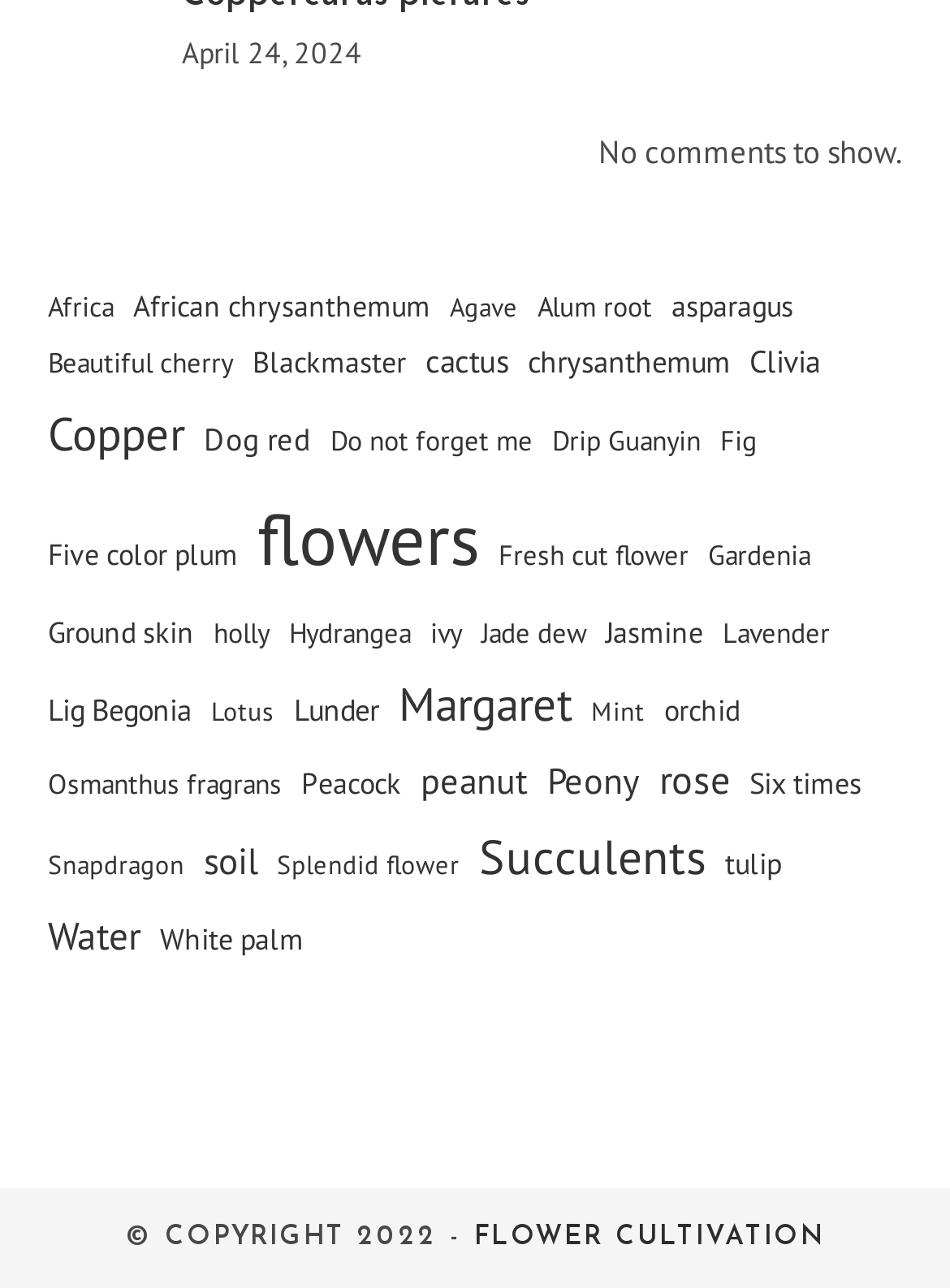Find the bounding box coordinates for the HTML element described as: "Do not forget me". The coordinates should consist of four float values between 0 and 1, i.e., [left, top, right, bottom].

[0.347, 0.324, 0.56, 0.362]